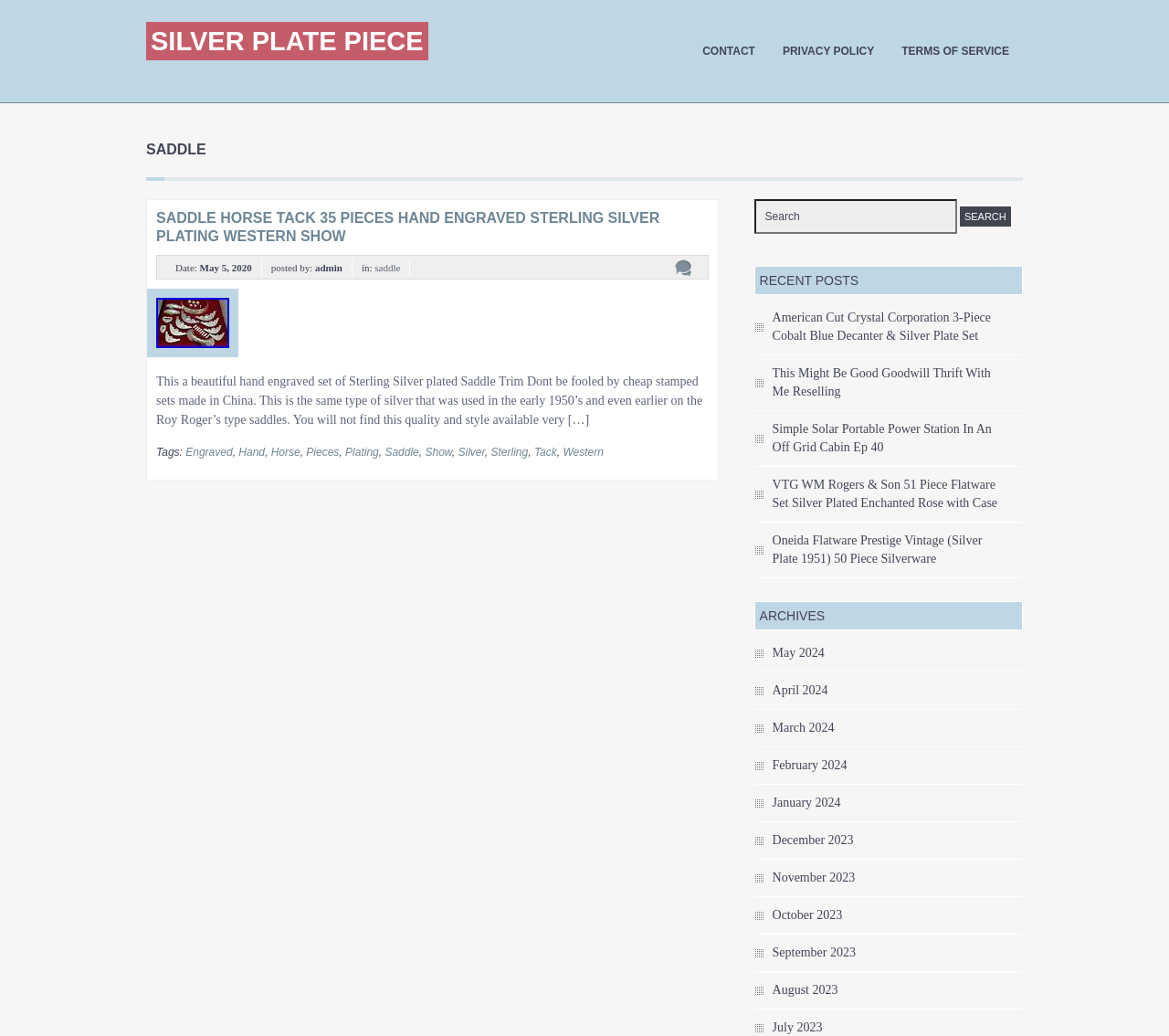Answer the question below in one word or phrase:
What is the date of the article?

May 5, 2020